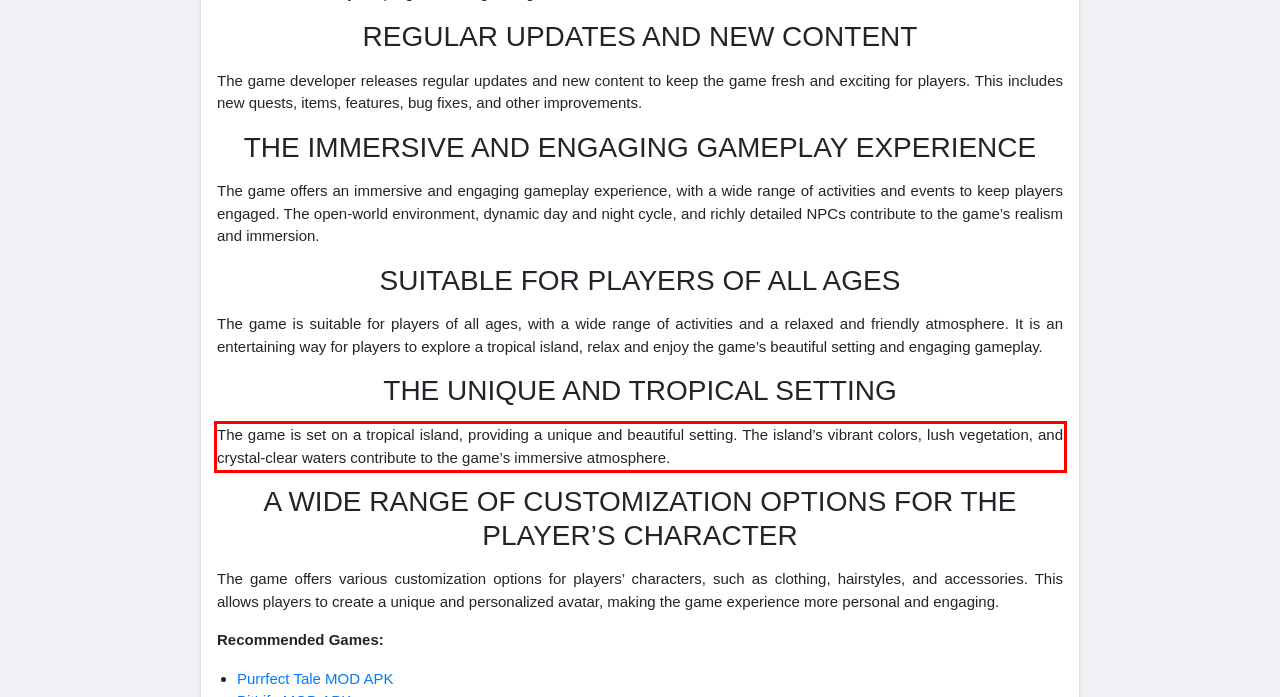View the screenshot of the webpage and identify the UI element surrounded by a red bounding box. Extract the text contained within this red bounding box.

The game is set on a tropical island, providing a unique and beautiful setting. The island’s vibrant colors, lush vegetation, and crystal-clear waters contribute to the game’s immersive atmosphere.